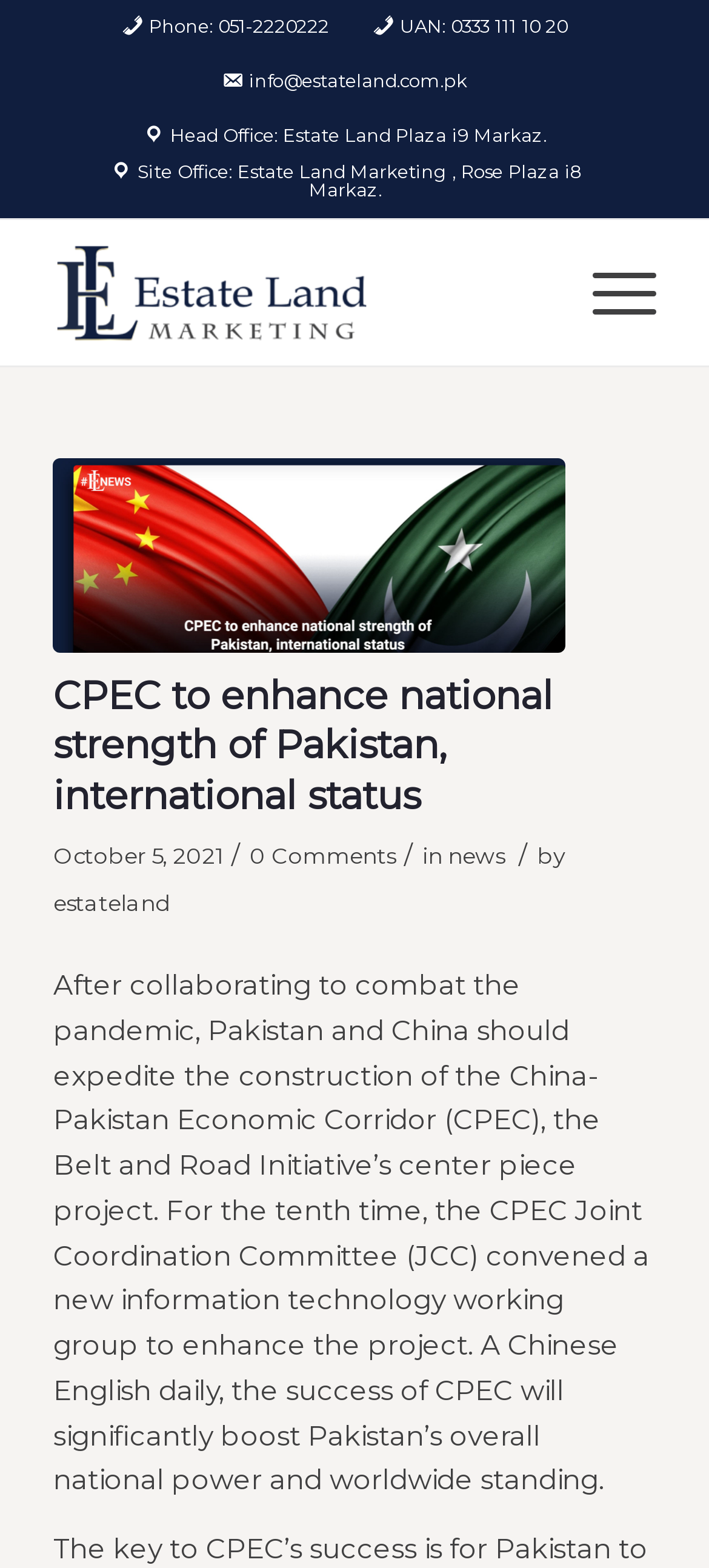Identify the bounding box coordinates of the element that should be clicked to fulfill this task: "Click the 'Menu' link". The coordinates should be provided as four float numbers between 0 and 1, i.e., [left, top, right, bottom].

[0.784, 0.14, 0.925, 0.233]